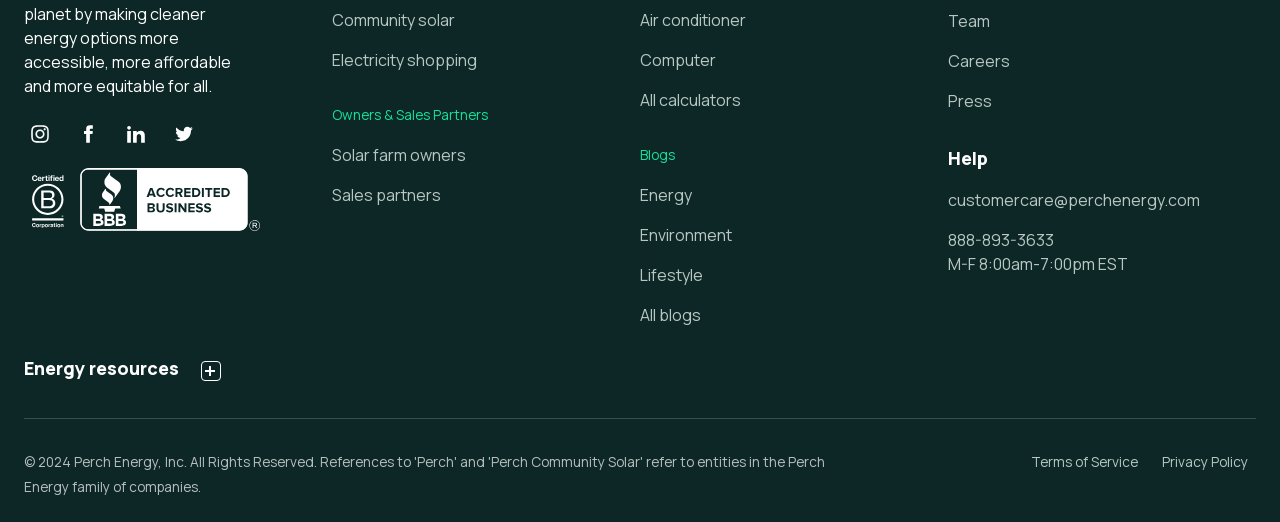Could you determine the bounding box coordinates of the clickable element to complete the instruction: "Click the 'Contact' link"? Provide the coordinates as four float numbers between 0 and 1, i.e., [left, top, right, bottom].

None